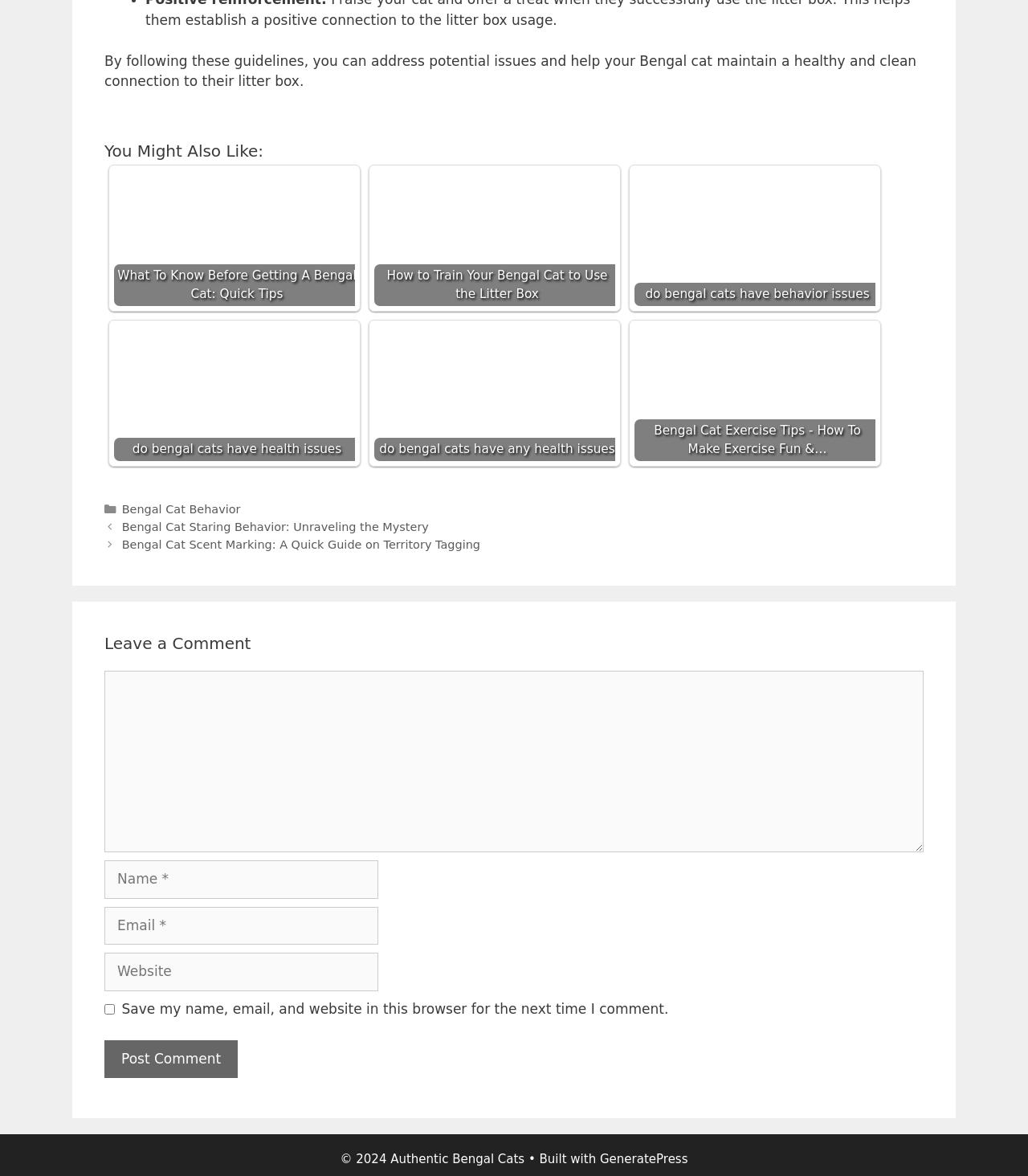Identify the bounding box coordinates of the area you need to click to perform the following instruction: "Click on the link 'How to Train Your Bengal Cat to Use the Litter Box'".

[0.364, 0.144, 0.598, 0.26]